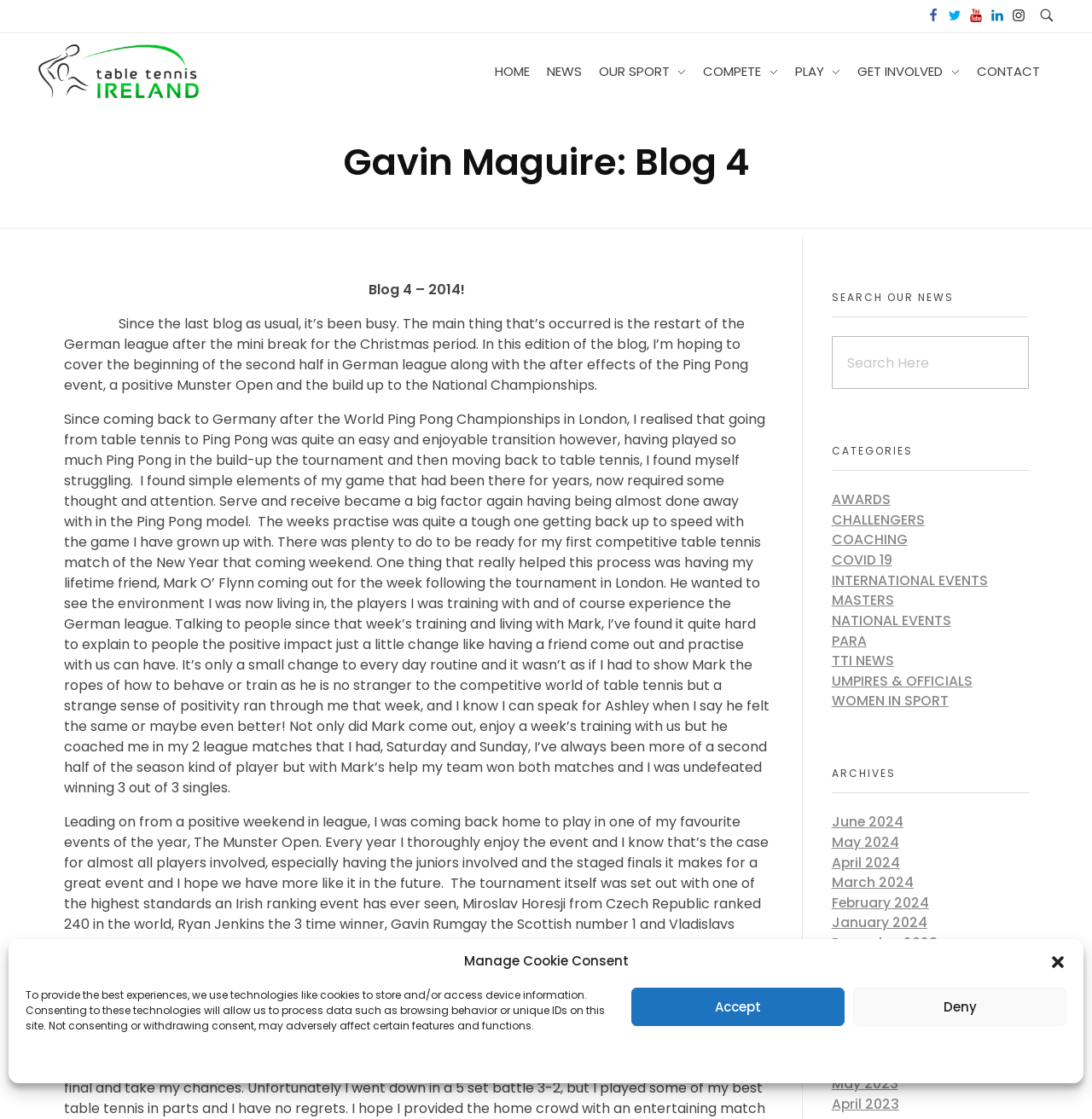Provide a short answer using a single word or phrase for the following question: 
What is the author's experience with Ping Pong?

Easy and enjoyable transition